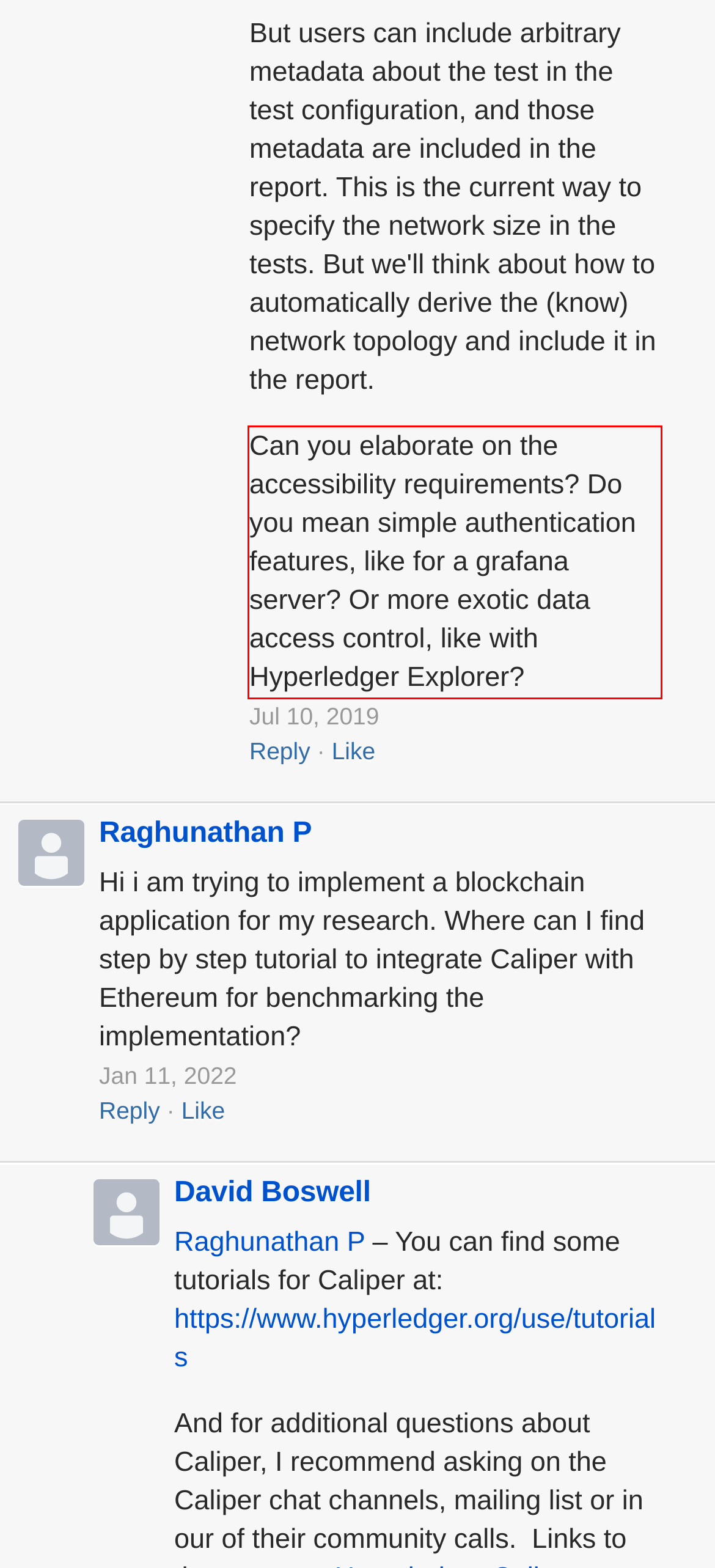Given the screenshot of the webpage, identify the red bounding box, and recognize the text content inside that red bounding box.

Can you elaborate on the accessibility requirements? Do you mean simple authentication features, like for a grafana server? Or more exotic data access control, like with Hyperledger Explorer?